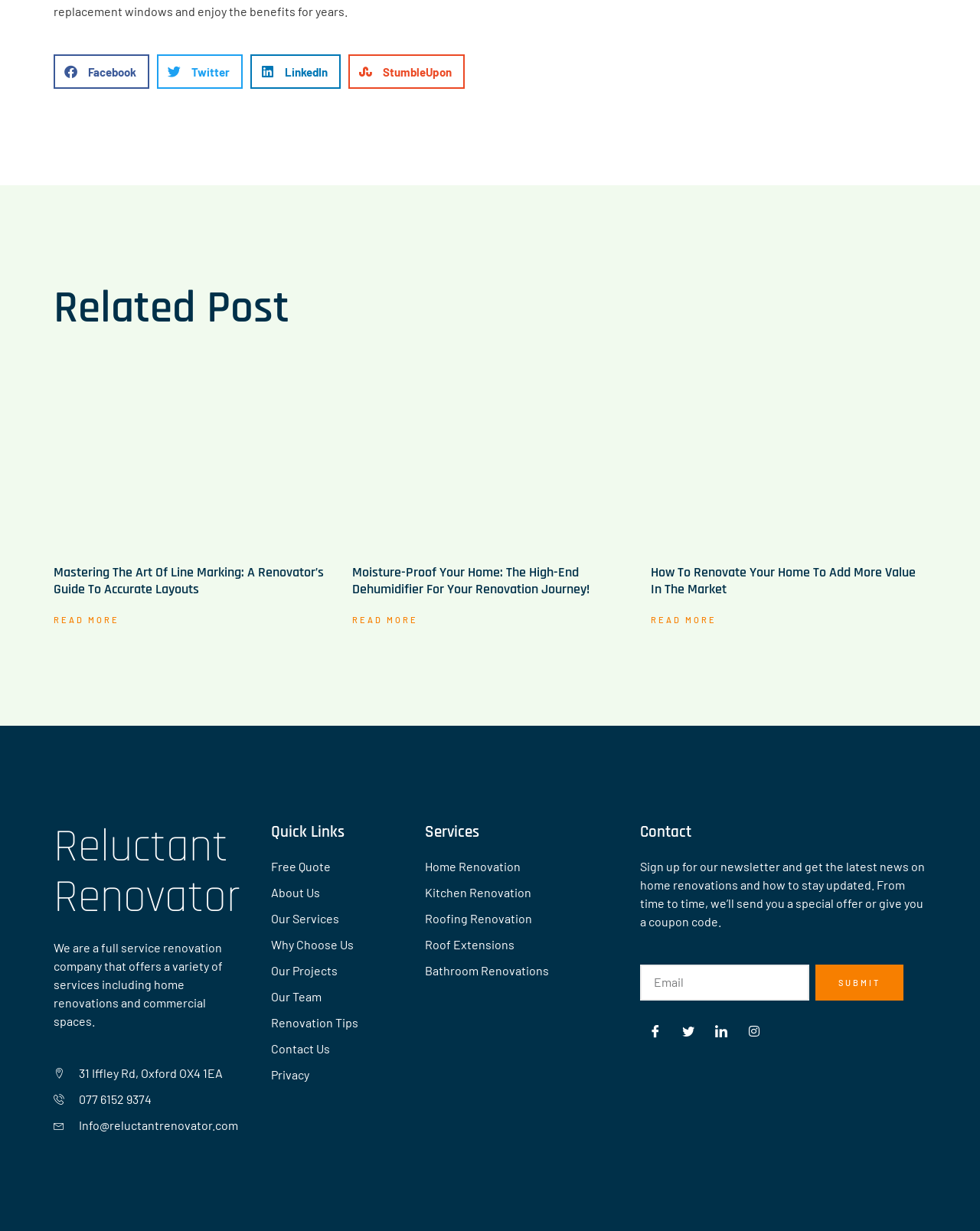Bounding box coordinates are given in the format (top-left x, top-left y, bottom-right x, bottom-right y). All values should be floating point numbers between 0 and 1. Provide the bounding box coordinate for the UI element described as: 077 6152 9374

[0.055, 0.886, 0.23, 0.901]